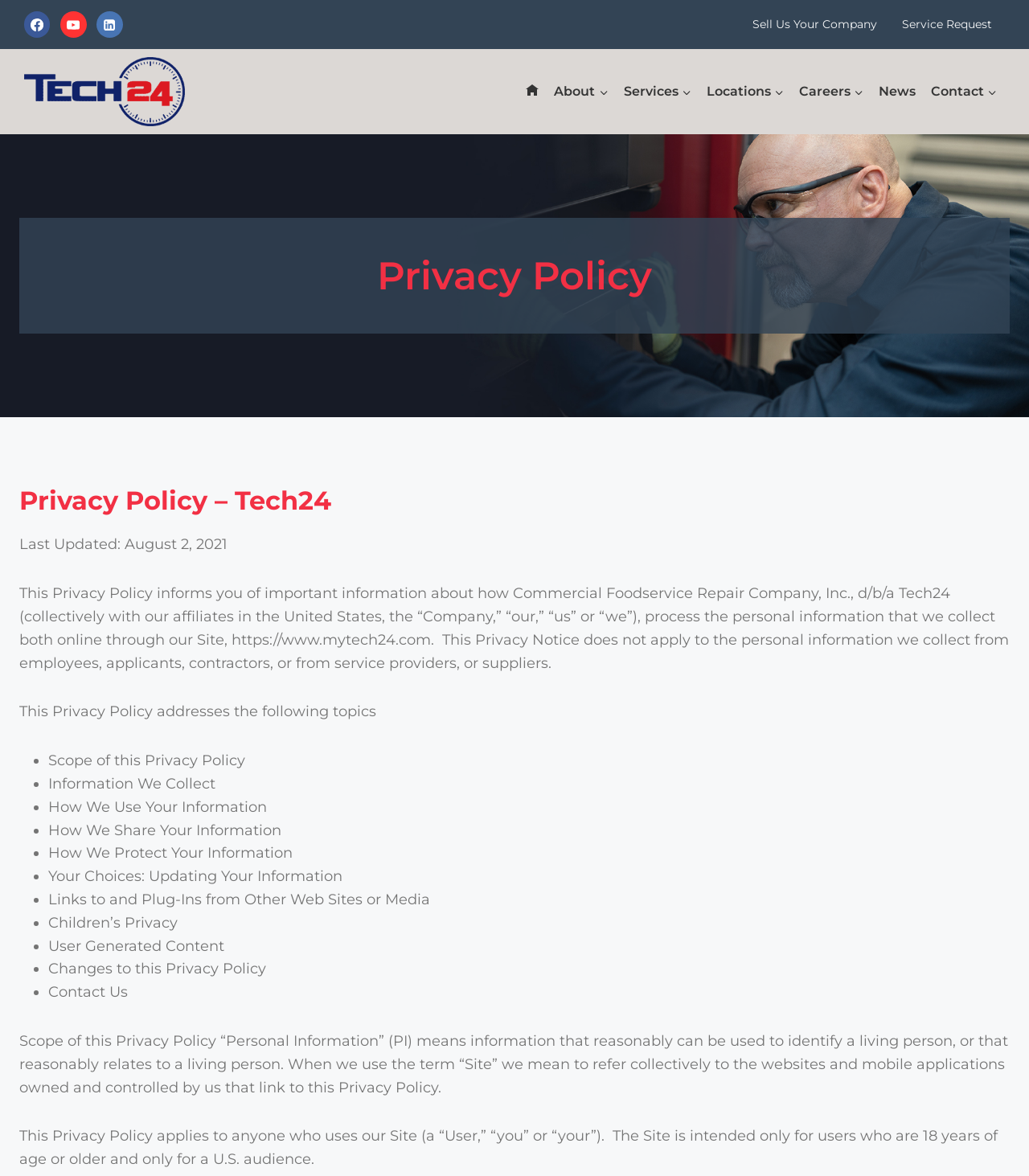Locate the bounding box for the described UI element: "ServicesExpand". Ensure the coordinates are four float numbers between 0 and 1, formatted as [left, top, right, bottom].

[0.598, 0.063, 0.679, 0.093]